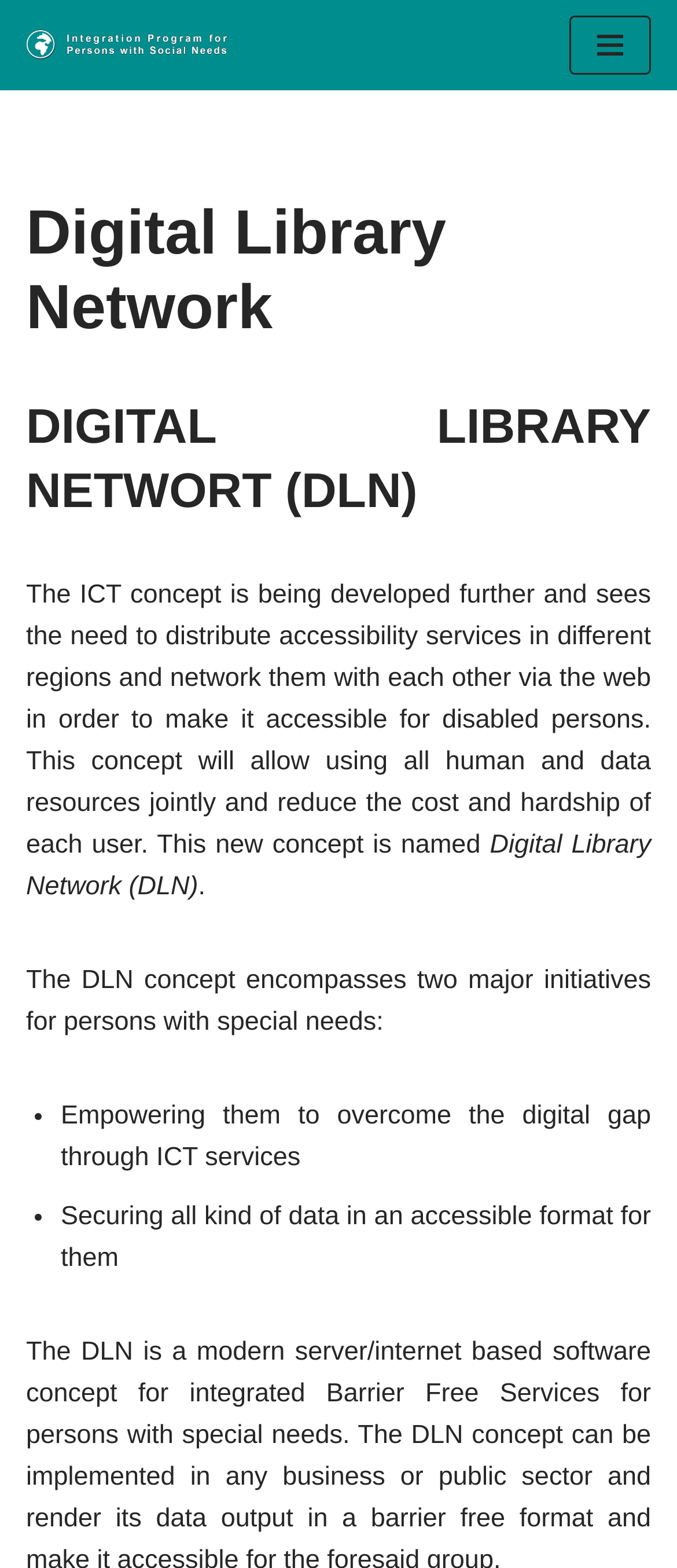What are the two major initiatives for persons with special needs?
Could you answer the question with a detailed and thorough explanation?

The two major initiatives for persons with special needs are empowering them to overcome the digital gap through ICT services and securing all kind of data in an accessible format for them.